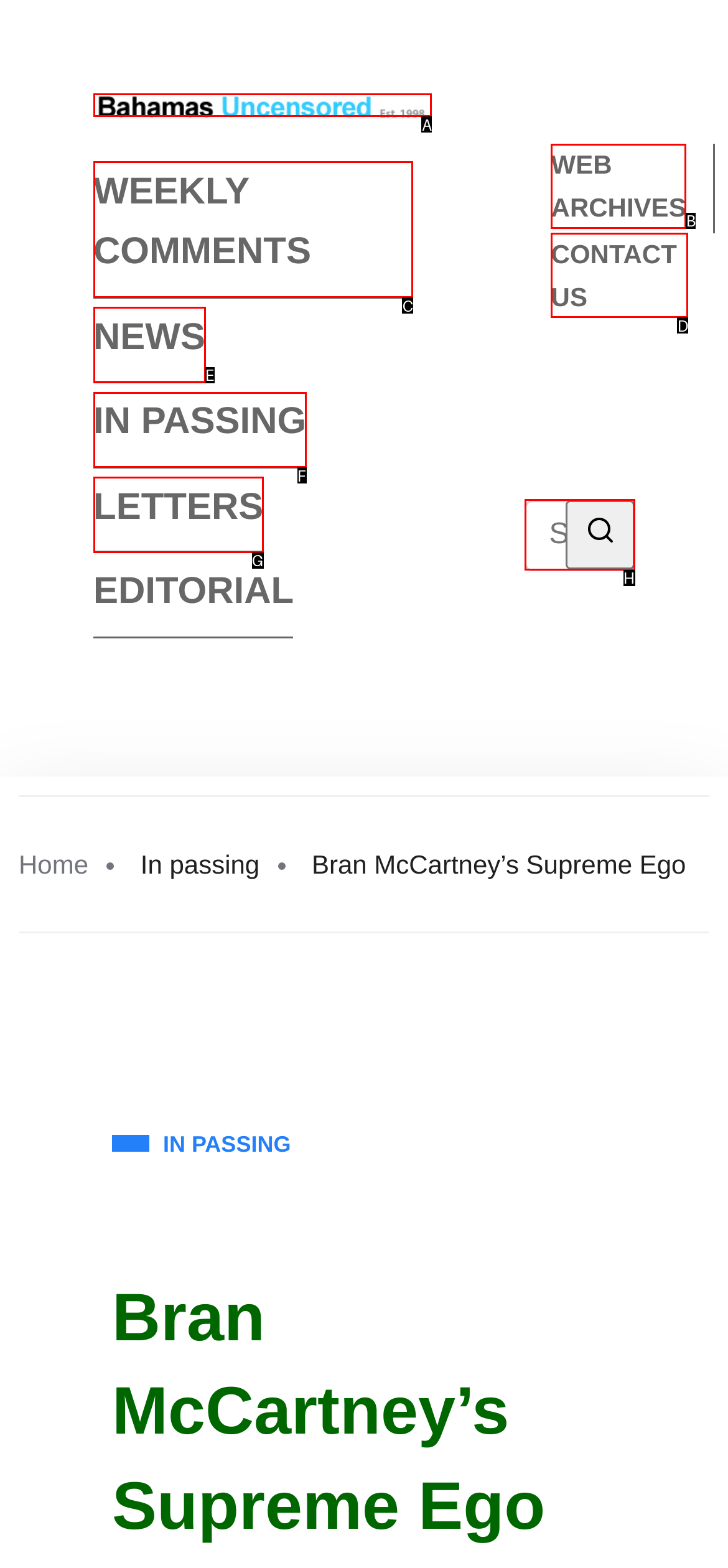Select the HTML element that corresponds to the description: parent_node: WEEKLY COMMENTS. Reply with the letter of the correct option.

A